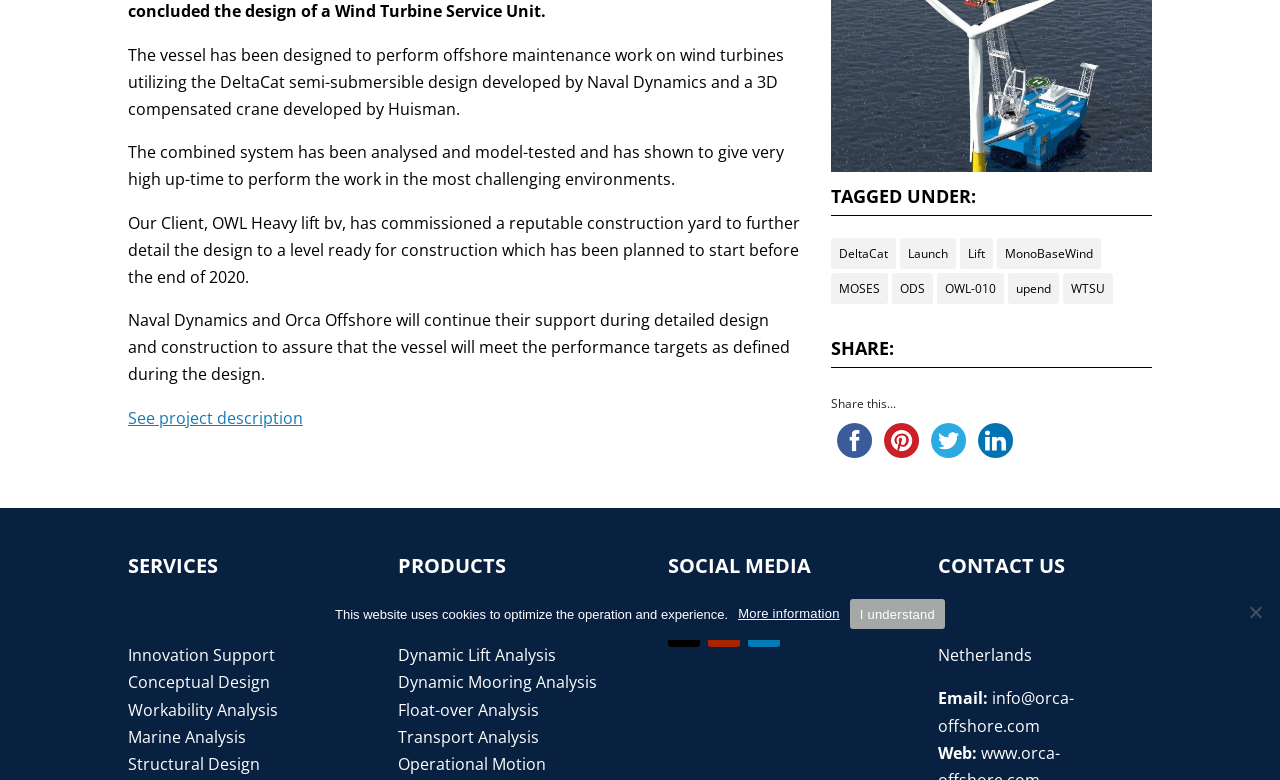Given the description of a UI element: "Innovation Support", identify the bounding box coordinates of the matching element in the webpage screenshot.

[0.1, 0.826, 0.215, 0.854]